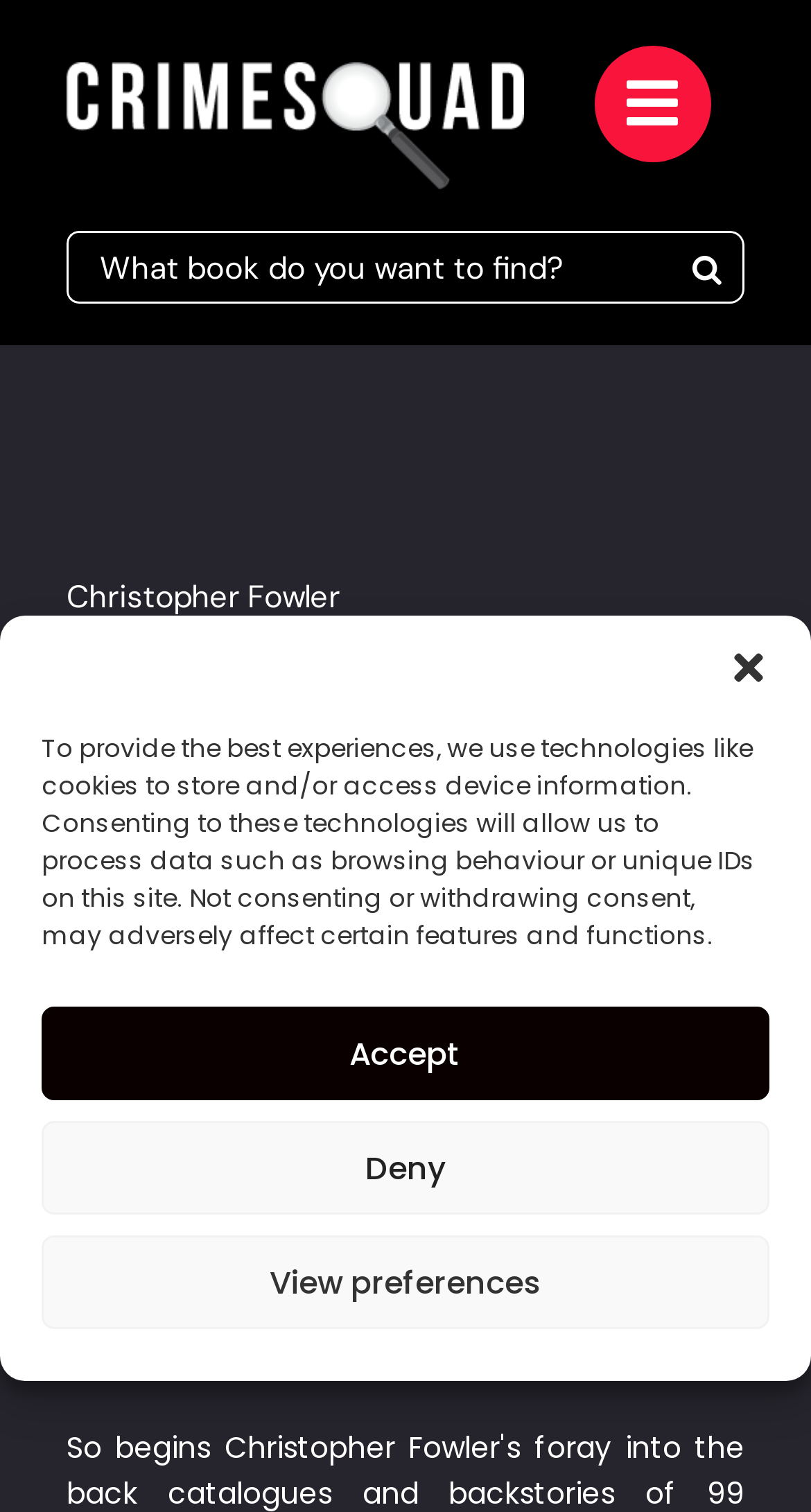Can you extract the headline from the webpage for me?

Purchase the book from Amazon.